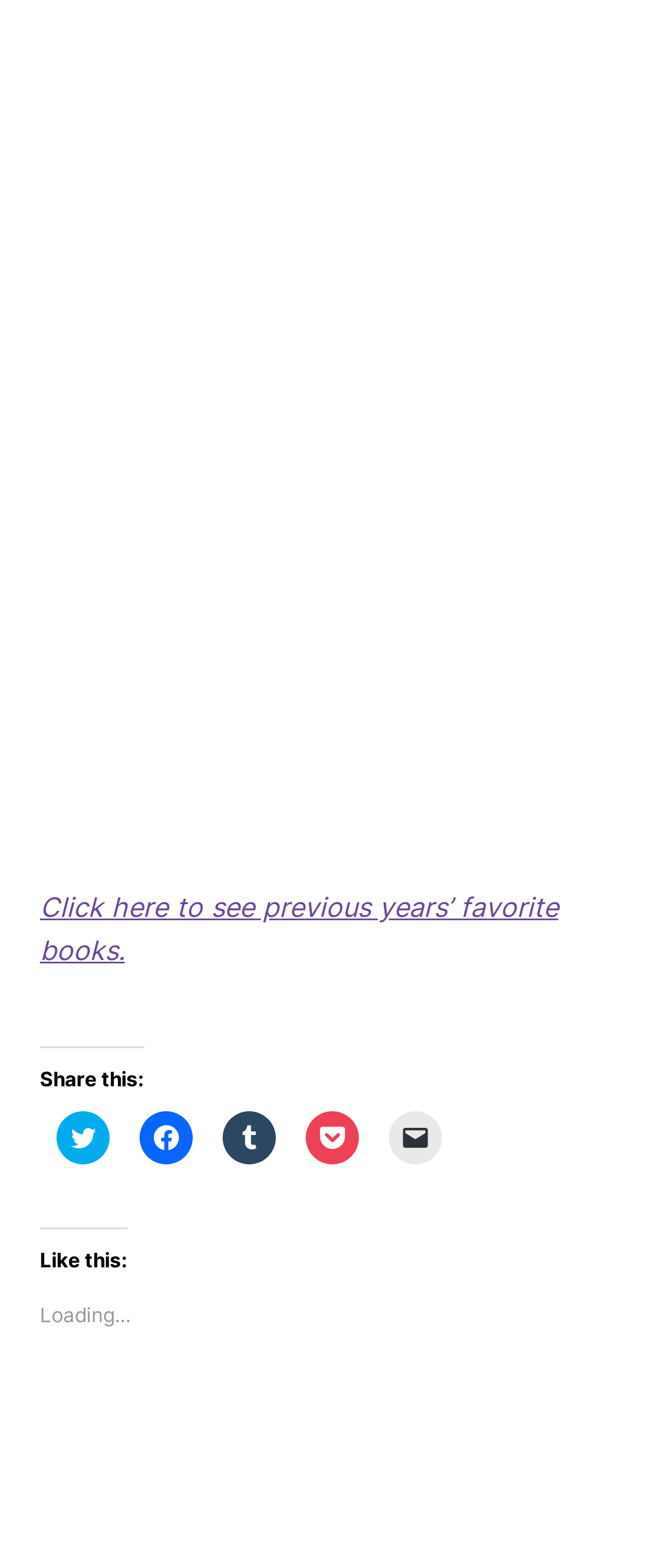Use a single word or phrase to answer the question: 
What is the purpose of the links under 'Like this:'?

To like or favorite something